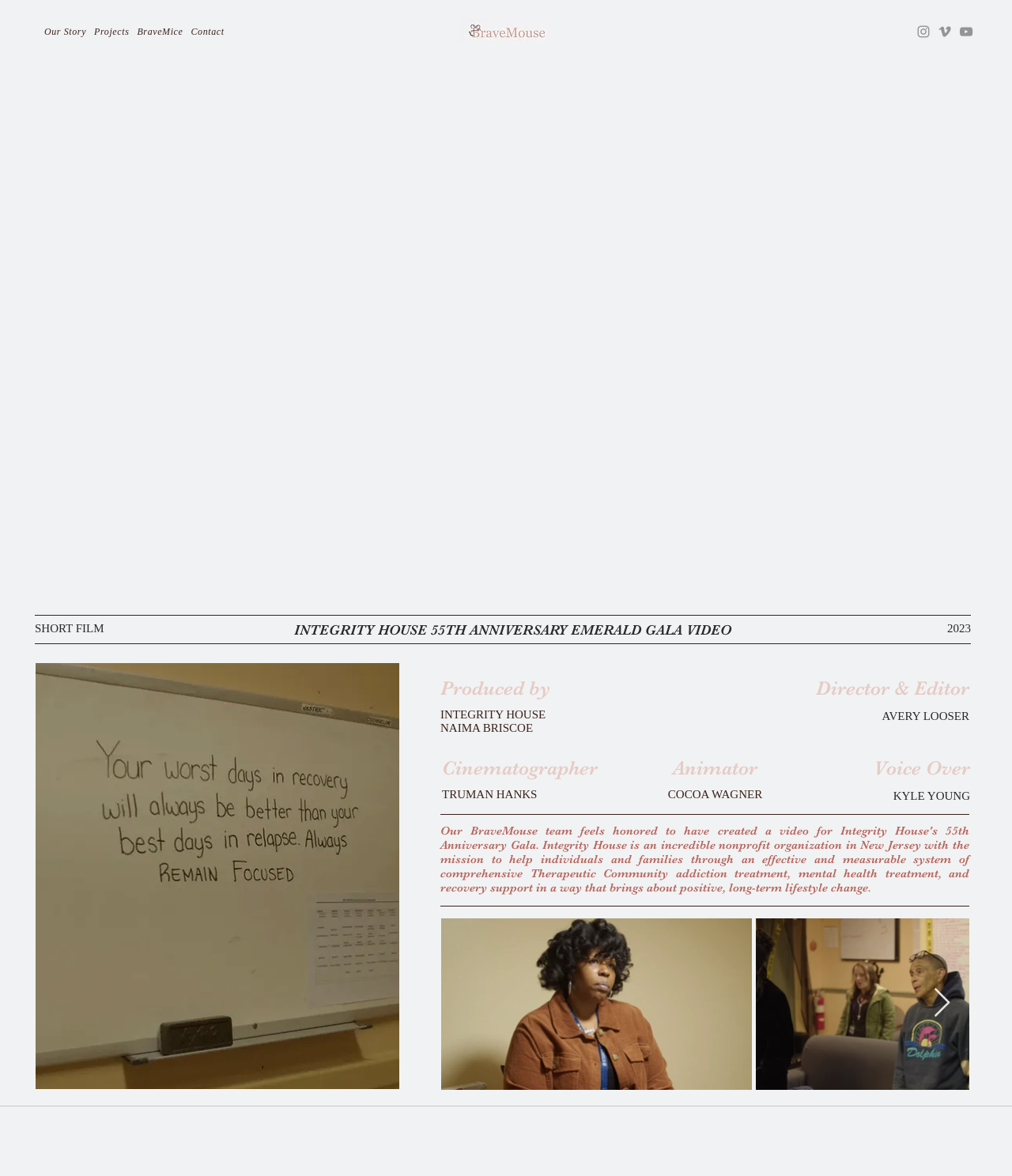Who is the director and editor of the short film?
Please provide a detailed answer to the question.

I analyzed the webpage and found a heading element with the text 'Director & Editor' and another heading element with the text 'AVERY LOOSER', which indicates that AVERY LOOSER is the director and editor of the short film.